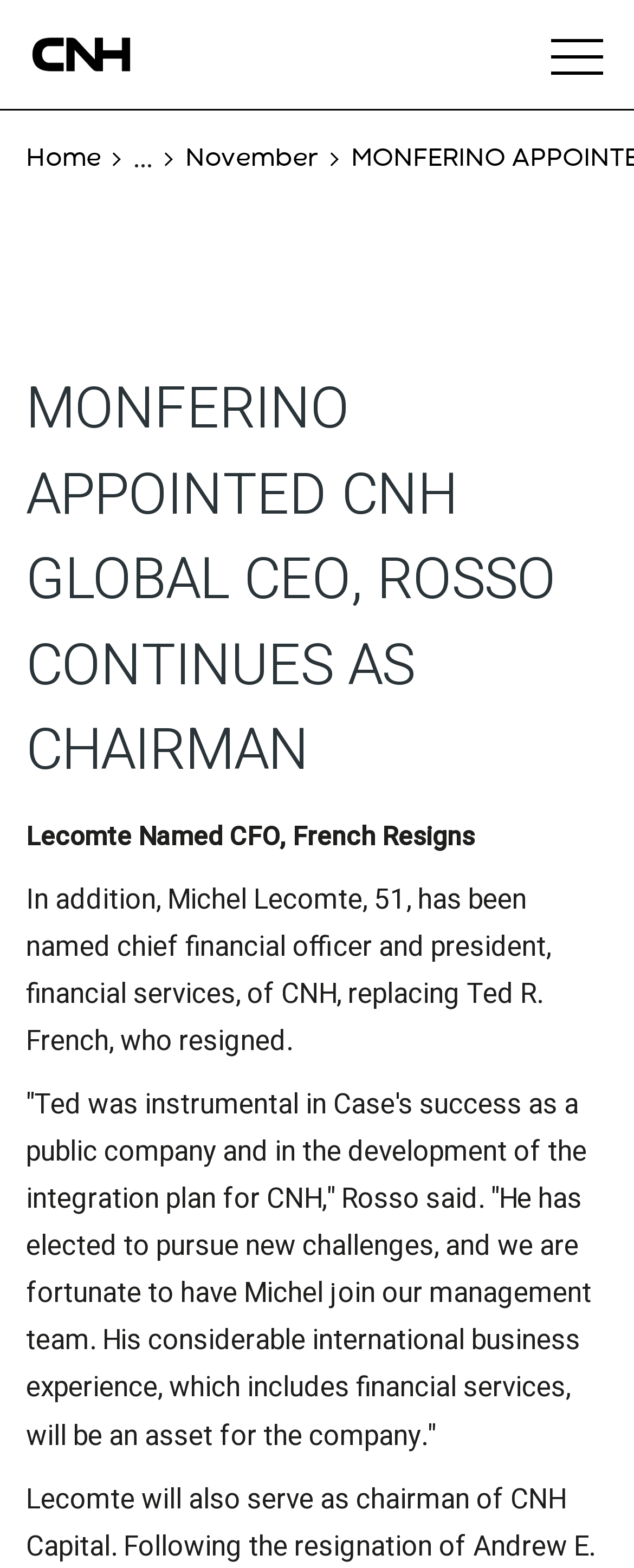Who is the new CEO of CNH?
Give a comprehensive and detailed explanation for the question.

Based on the webpage content, specifically the heading 'MONFERINO APPOINTED CNH GLOBAL CEO, ROSSO CONTINUES AS CHAIRMAN', it is clear that Monferino is the new CEO of CNH.